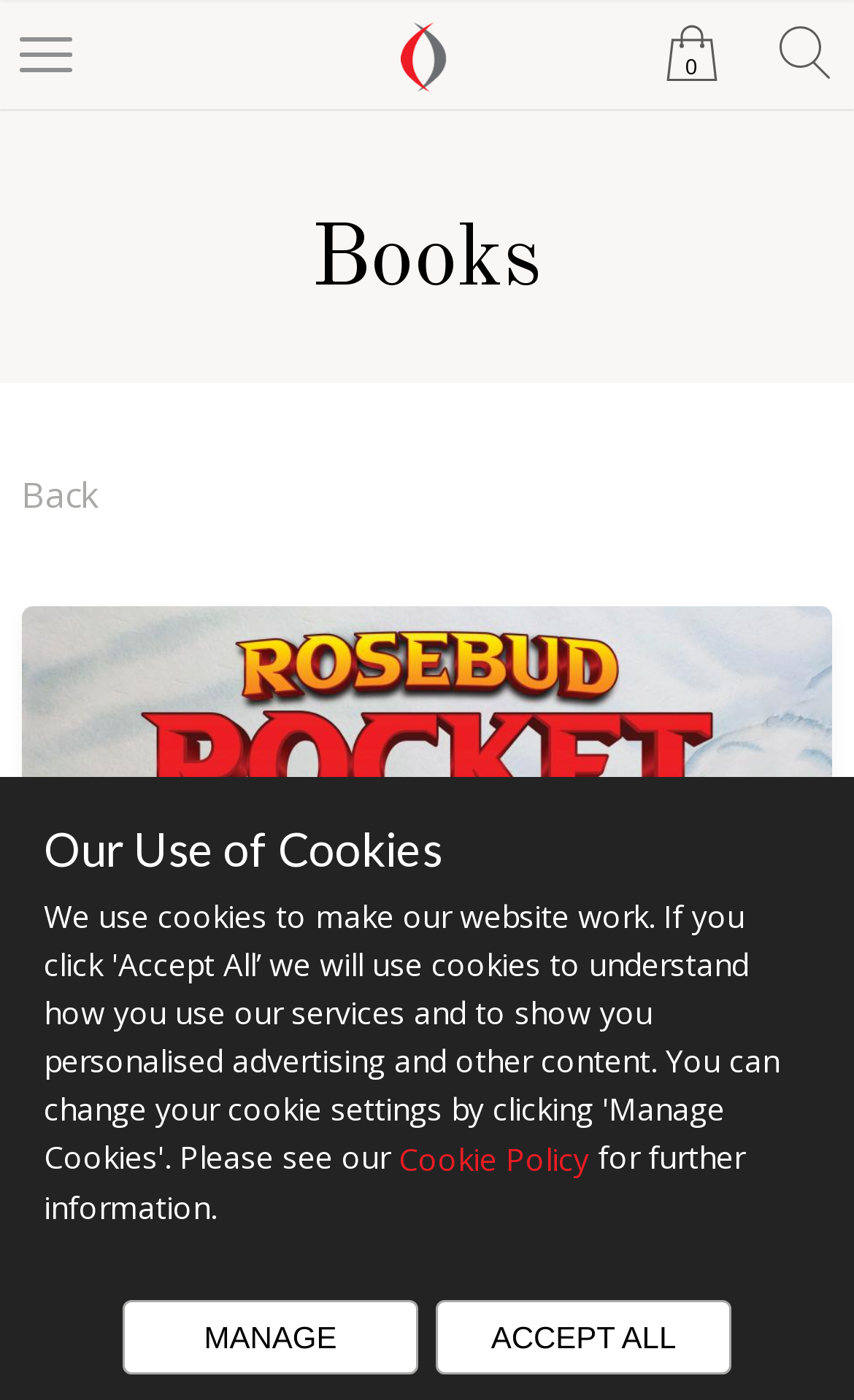Provide the bounding box coordinates of the UI element that matches the description: "Cookie Policy".

[0.467, 0.811, 0.69, 0.847]